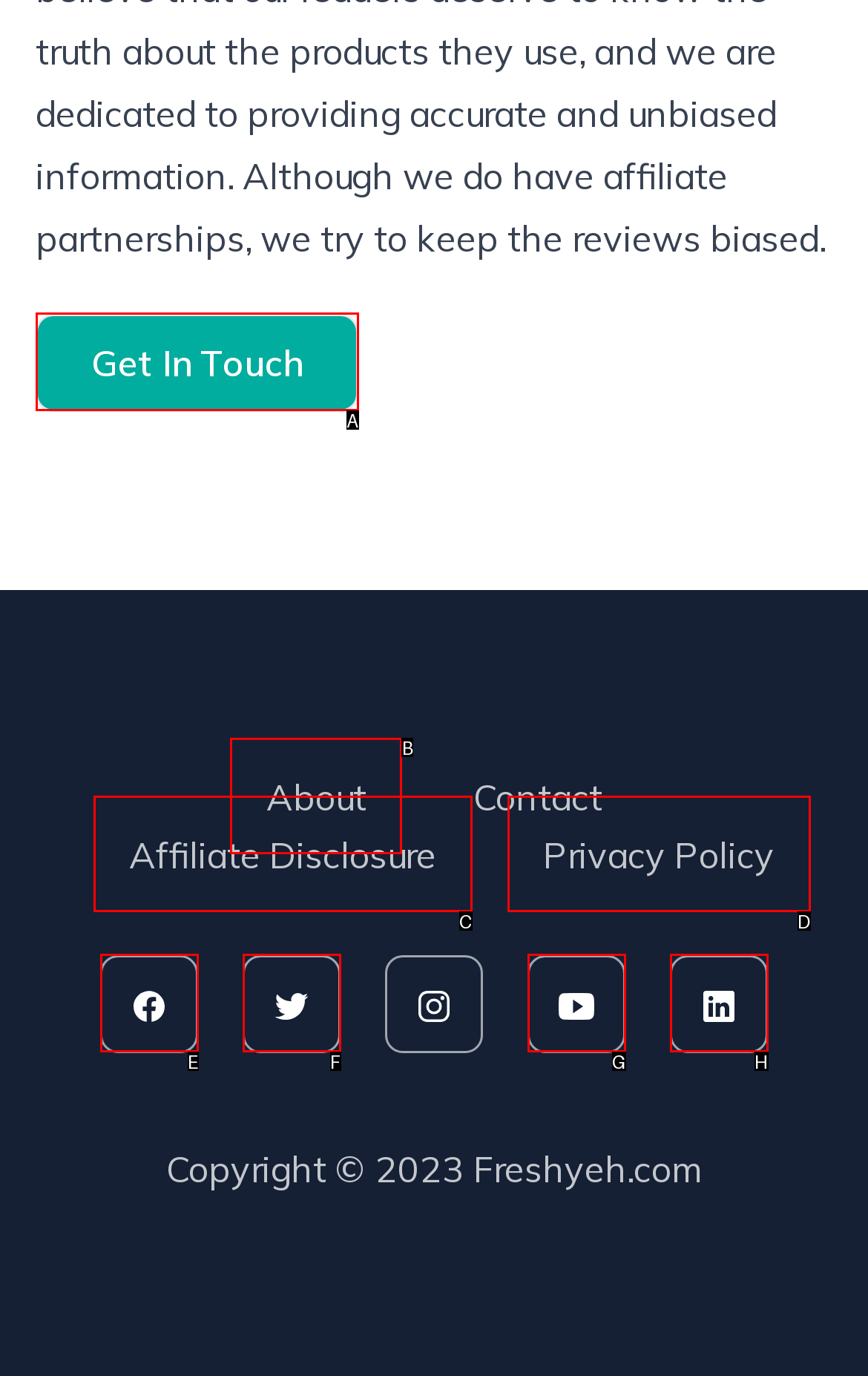Determine which option matches the description: Privacy Policy. Answer using the letter of the option.

D